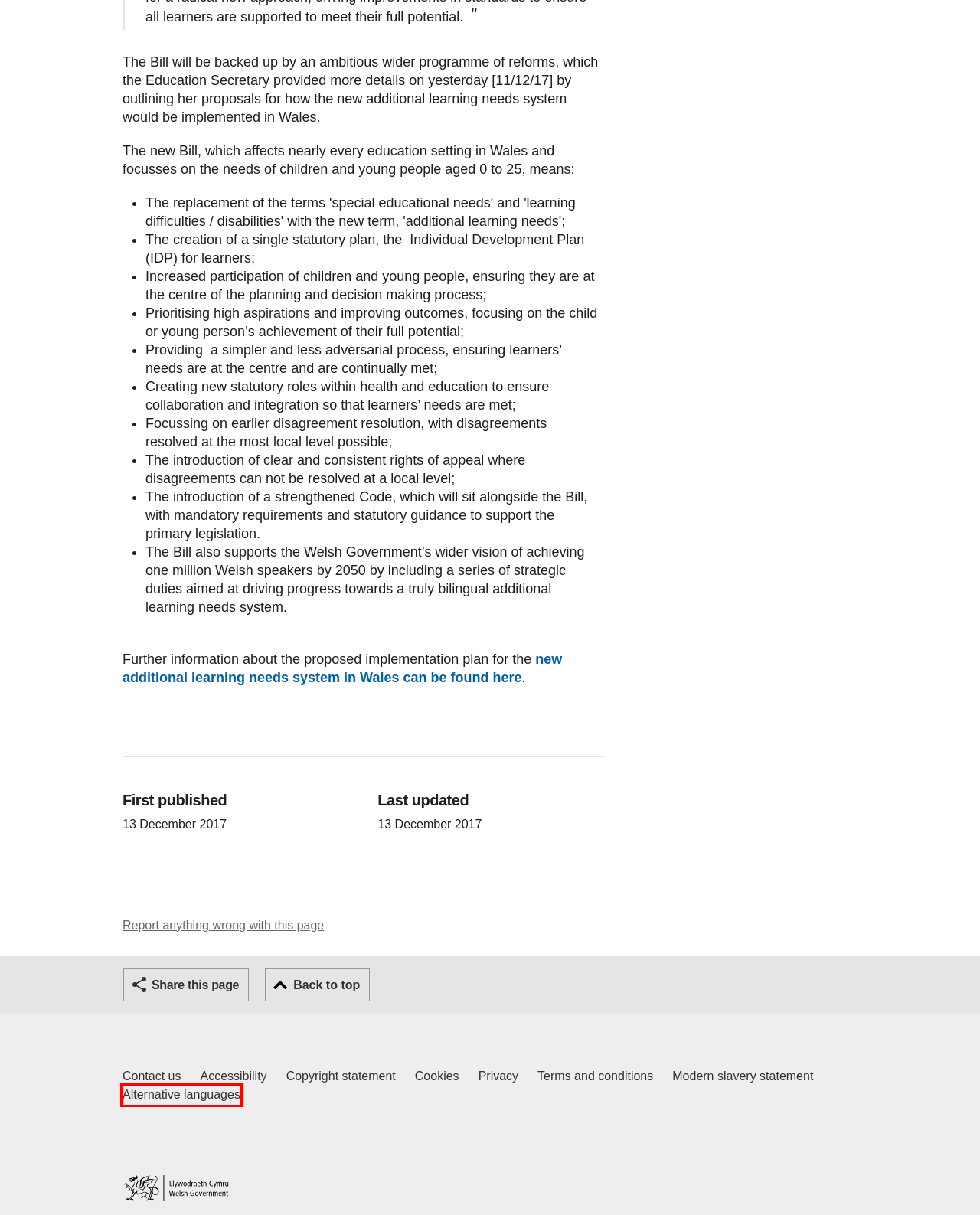You have a screenshot showing a webpage with a red bounding box highlighting an element. Choose the webpage description that best fits the new webpage after clicking the highlighted element. The descriptions are:
A. Contact us | GOV.WALES
B. Copyright statement | GOV.WALES
C. Website privacy notice | GOV.WALES
D. Accessibility statement for GOV.WALES | GOV.WALES
E. Welsh Government Modern Slavery Statement | GOV.WALES
F. Alternative languages | GOV.WALES
G. Home | GOV.WALES
H. Terms and conditions | GOV.WALES

F